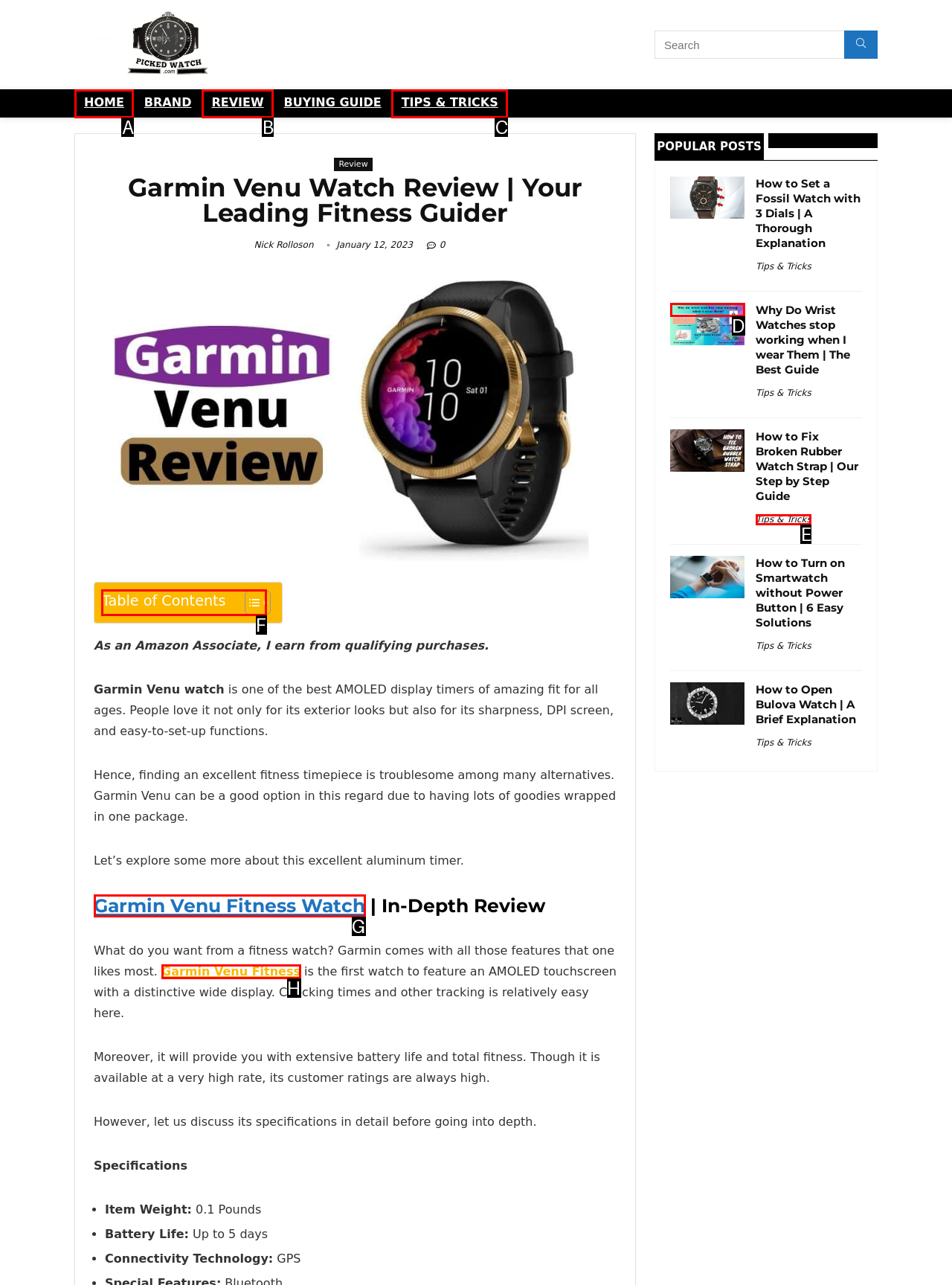Point out the letter of the HTML element you should click on to execute the task: Read the 'Table of Contents'
Reply with the letter from the given options.

F